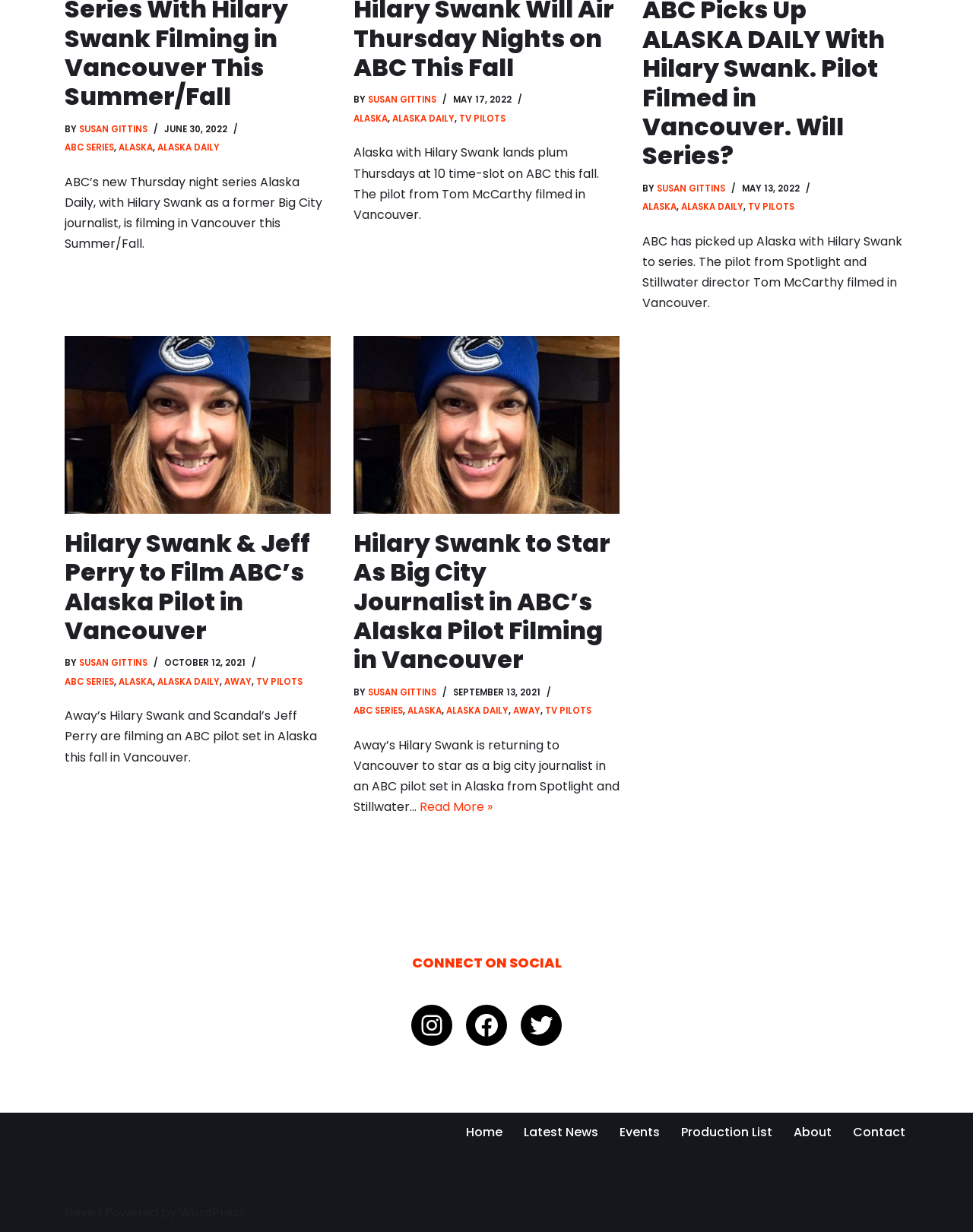Predict the bounding box of the UI element based on this description: "ABC Series".

[0.066, 0.115, 0.117, 0.125]